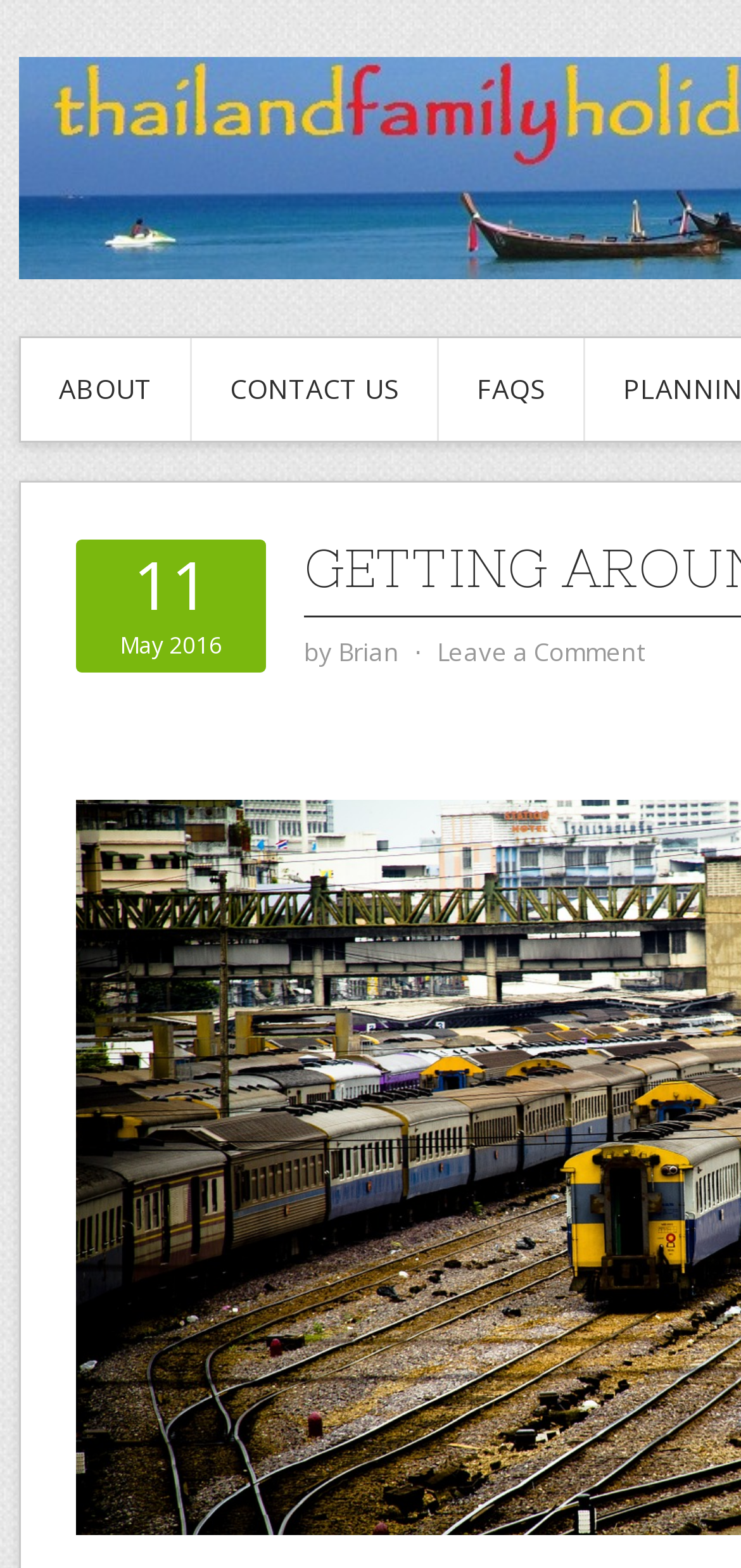Provide a brief response to the question below using one word or phrase:
What is the topic of the webpage?

Thailand travel